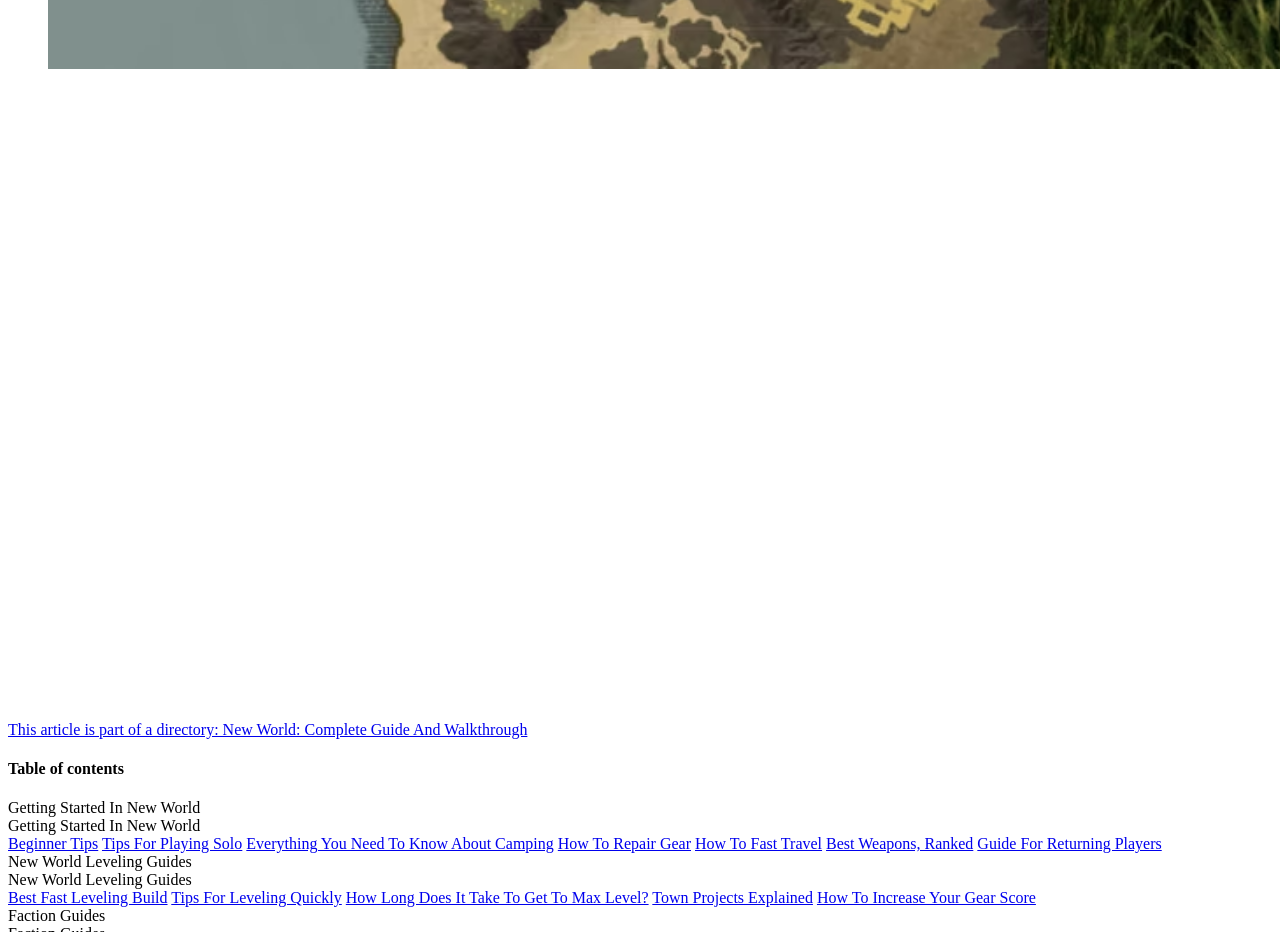How many sections are there on the webpage?
Observe the image and answer the question with a one-word or short phrase response.

9